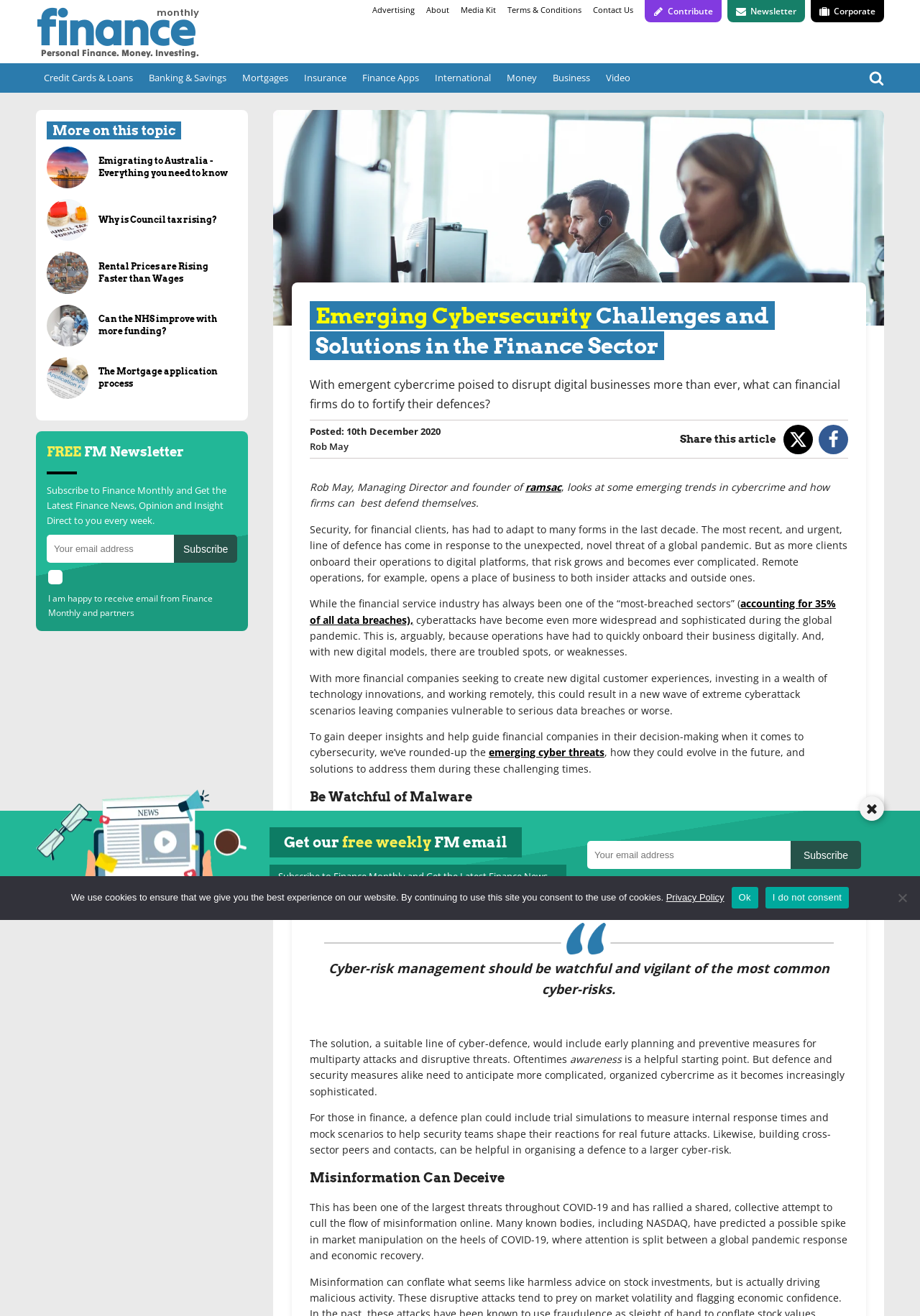Specify the bounding box coordinates of the region I need to click to perform the following instruction: "Subscribe to Finance Monthly Newsletter". The coordinates must be four float numbers in the range of 0 to 1, i.e., [left, top, right, bottom].

[0.051, 0.368, 0.246, 0.4]